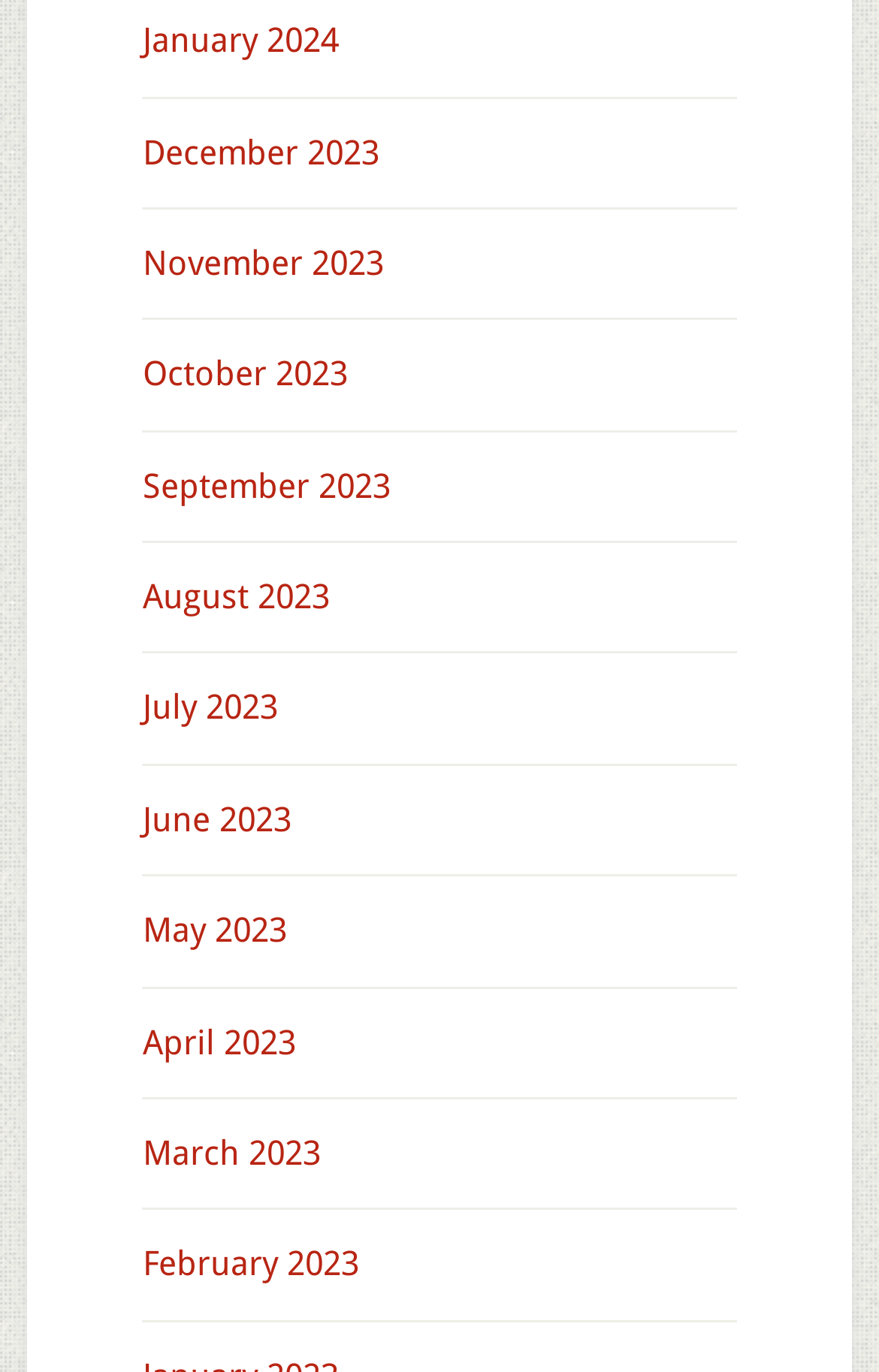Find the bounding box coordinates of the clickable area that will achieve the following instruction: "View January 2024".

[0.162, 0.015, 0.385, 0.045]